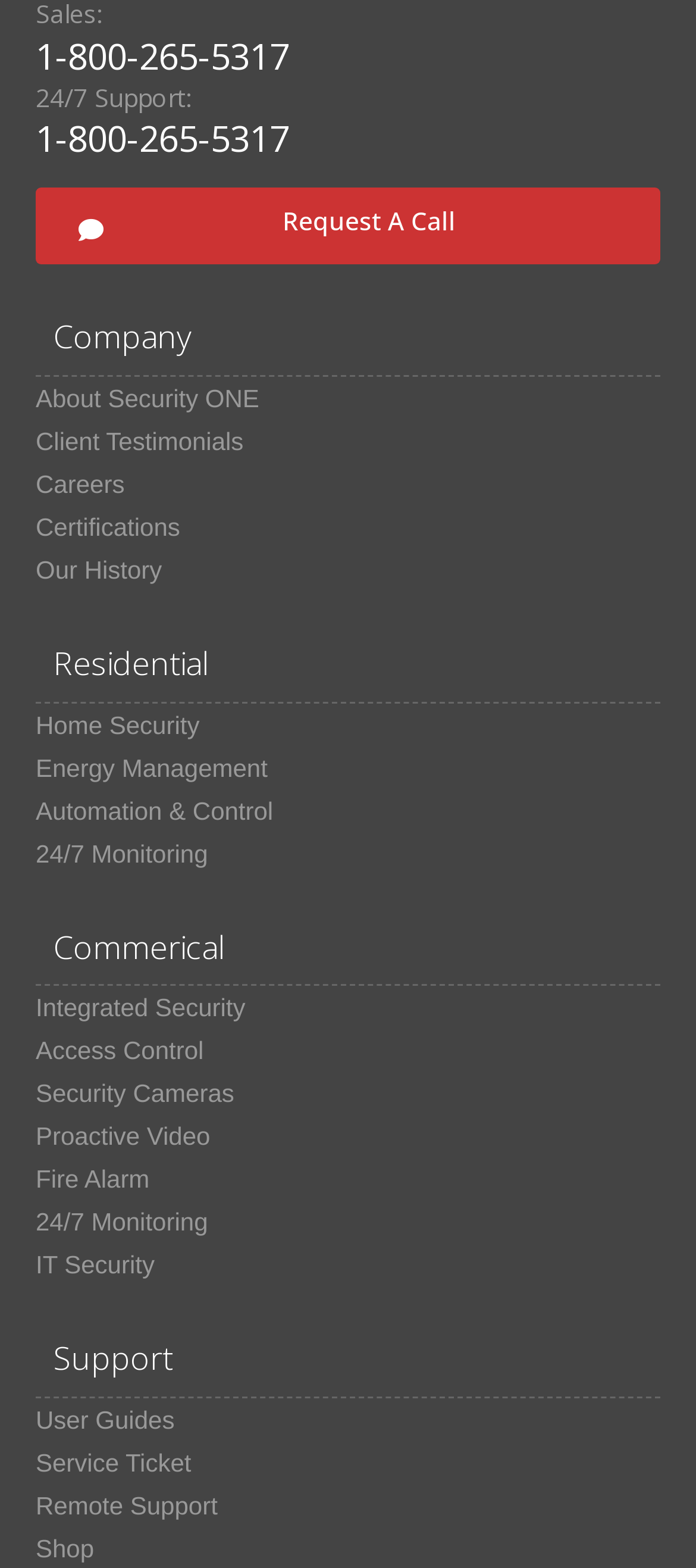Please answer the following question as detailed as possible based on the image: 
What is the phone number for 24/7 support?

The phone number for 24/7 support can be found at the top of the webpage, where it is displayed as a heading and a link.